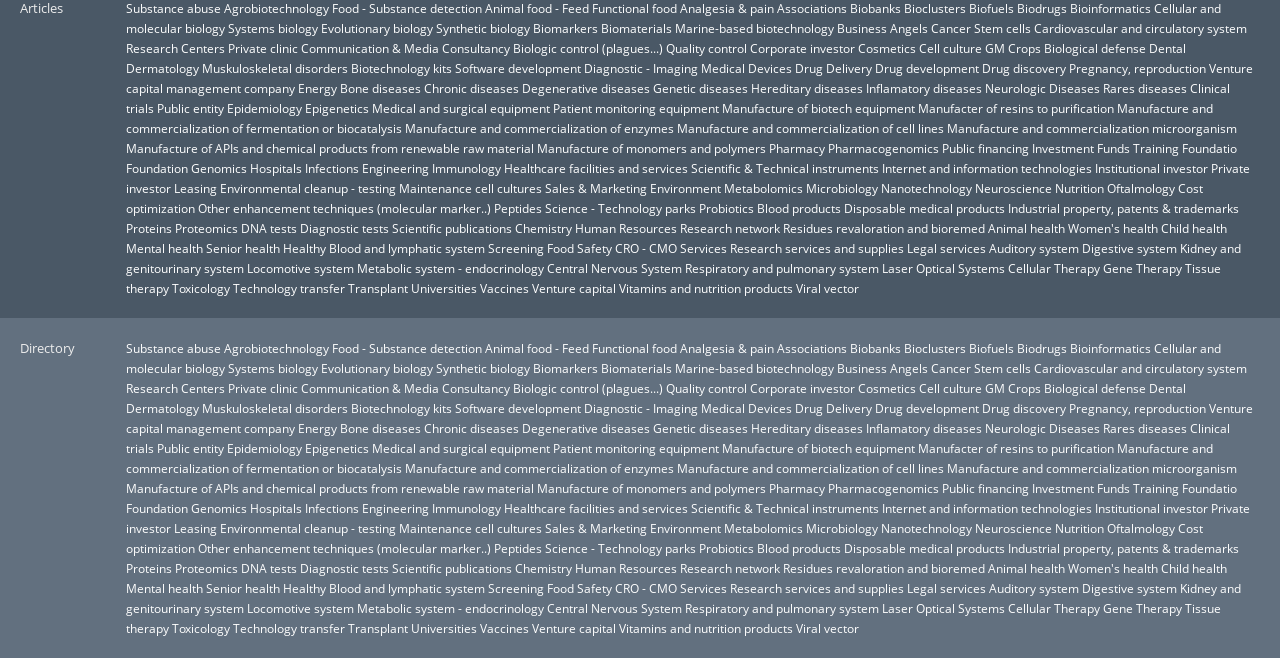How many links are related to biology on the webpage?
Your answer should be a single word or phrase derived from the screenshot.

More than 10